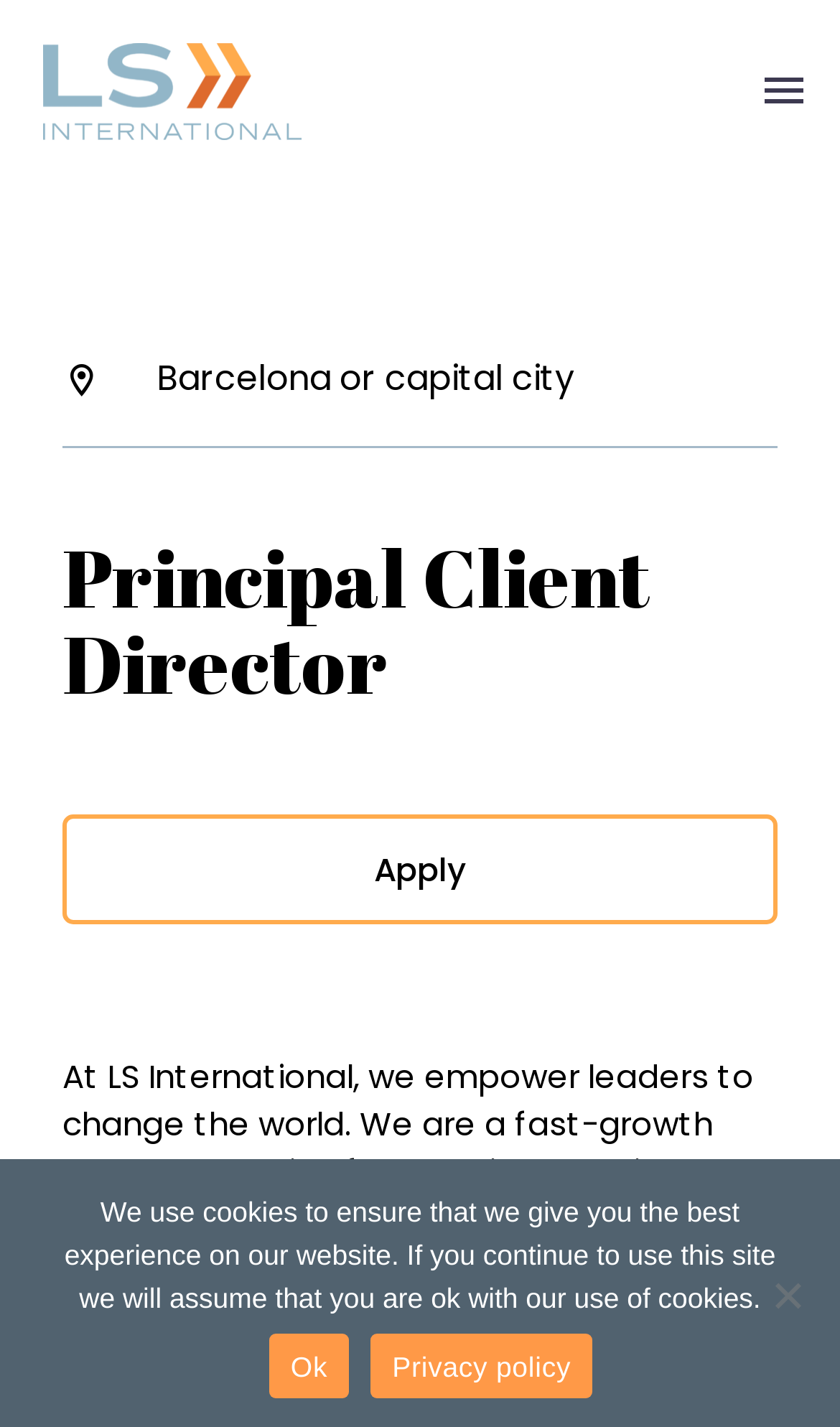What is the location of the job?
Please analyze the image and answer the question with as much detail as possible.

The location of the job can be found at the top of the webpage, where it is written as 'Barcelona or capital city'.